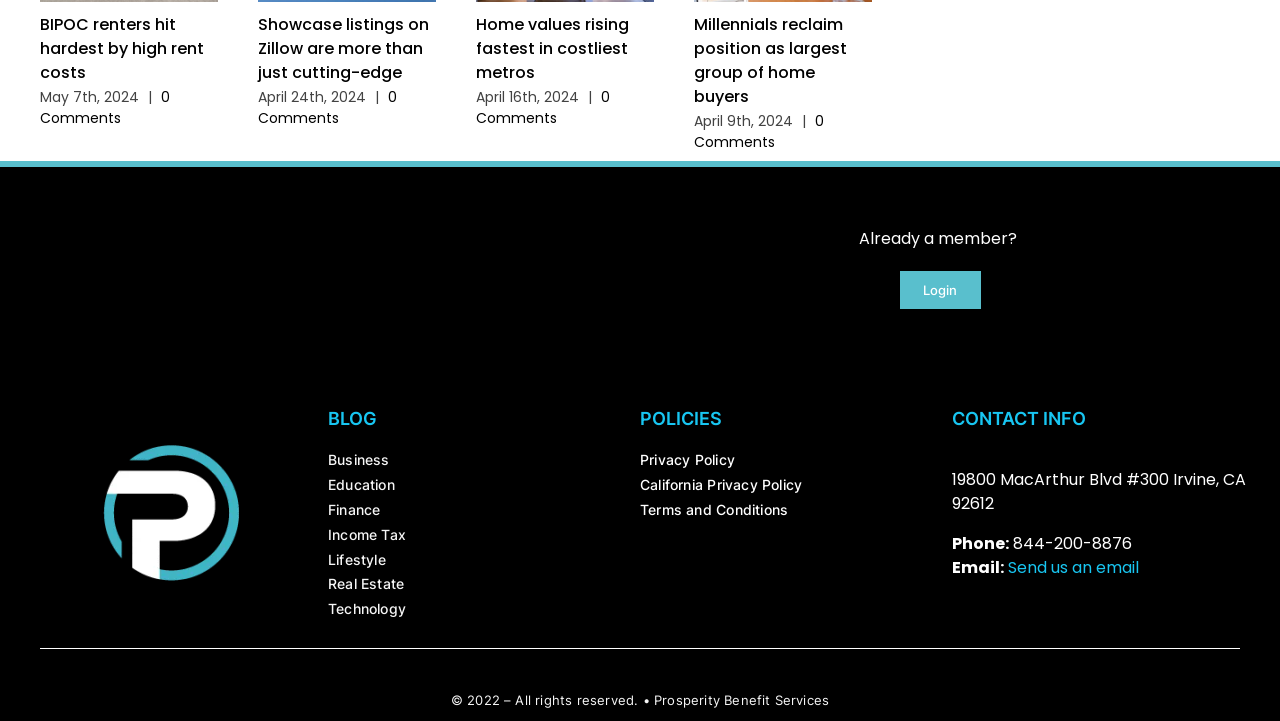Locate the bounding box coordinates of the clickable area to execute the instruction: "Learn about Real Estate". Provide the coordinates as four float numbers between 0 and 1, represented as [left, top, right, bottom].

[0.256, 0.799, 0.5, 0.823]